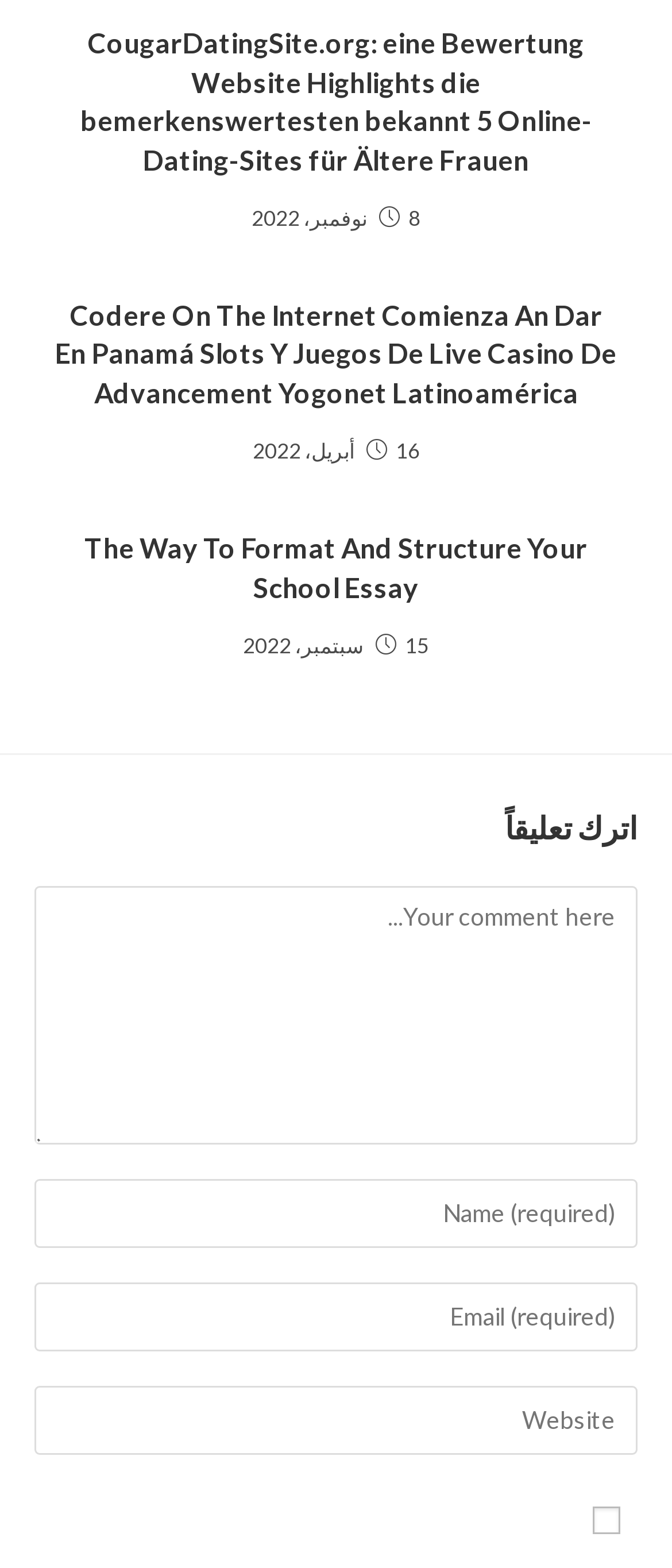Please identify the bounding box coordinates of where to click in order to follow the instruction: "Enter a comment".

[0.051, 0.565, 0.949, 0.73]